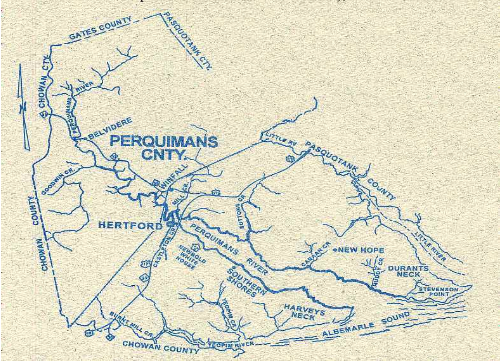Give a short answer to this question using one word or a phrase:
What river borders Perquimans County to the east, north, and west?

Perquimans River